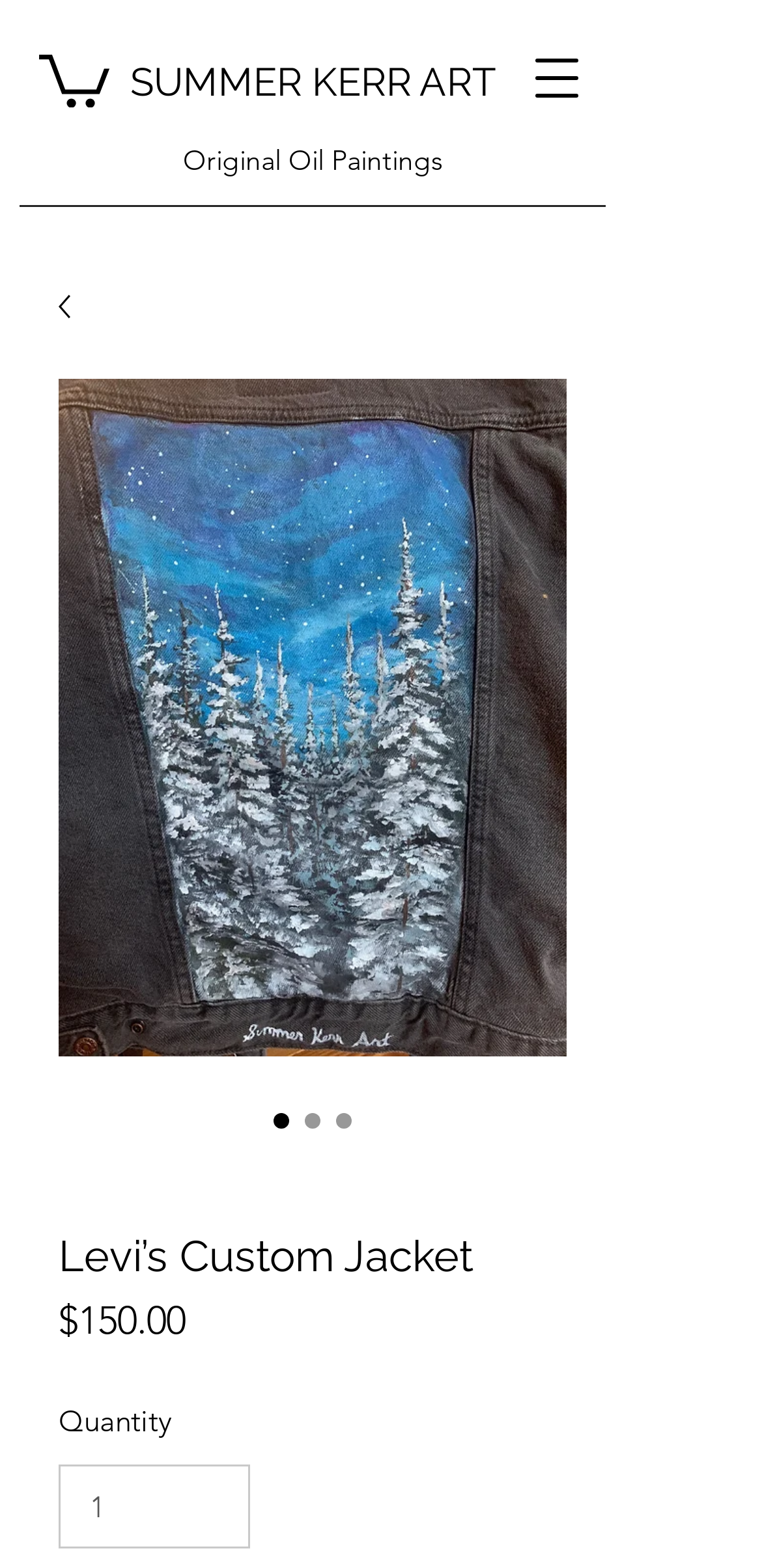What is the name of the artist?
Look at the image and construct a detailed response to the question.

The name of the artist can be found in the top section of the webpage, where it says 'SUMMER KERR ART' in bold font.